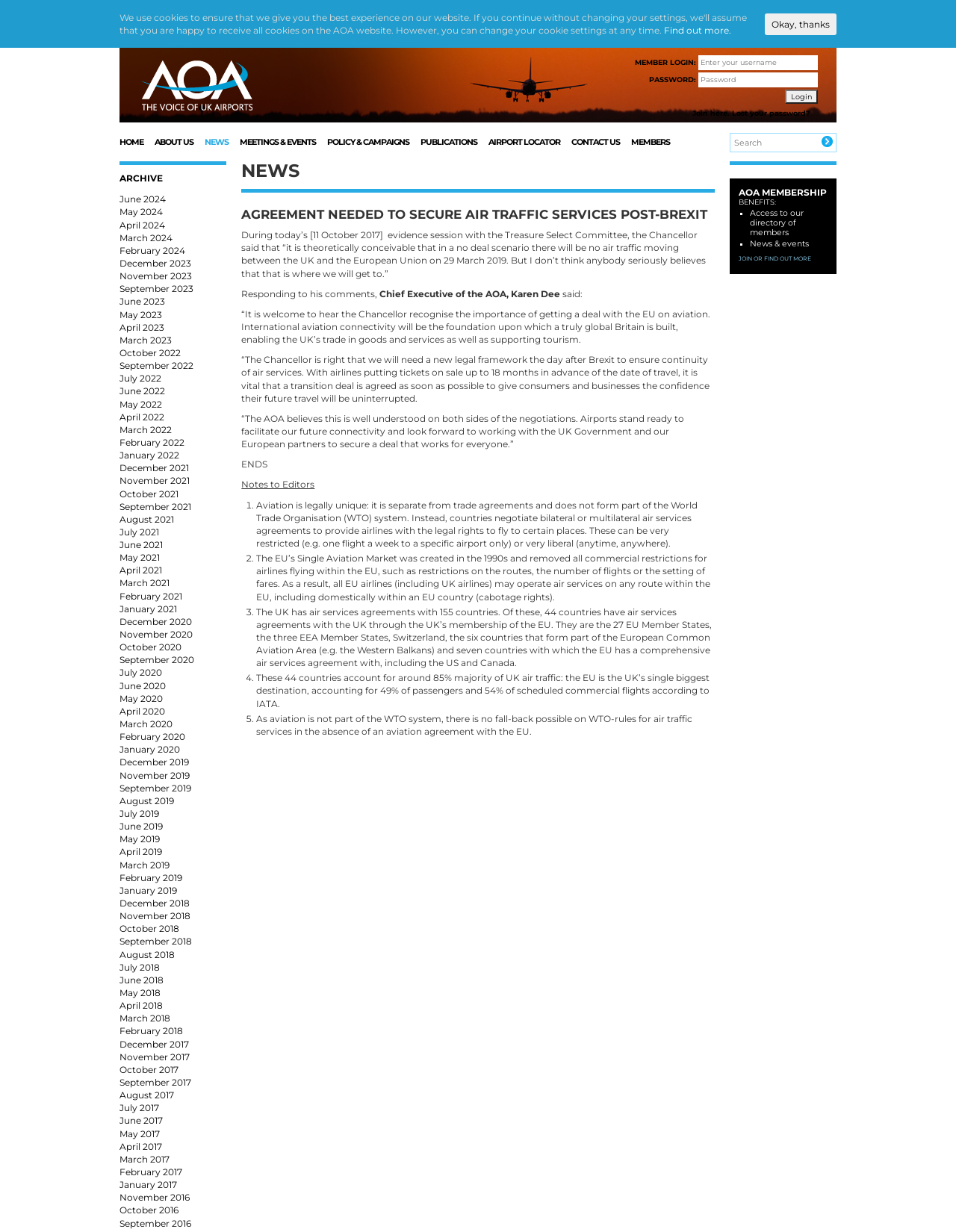Determine the bounding box for the described HTML element: "name="s" placeholder="Search" title="Search for:"". Ensure the coordinates are four float numbers between 0 and 1 in the format [left, top, right, bottom].

[0.764, 0.109, 0.859, 0.123]